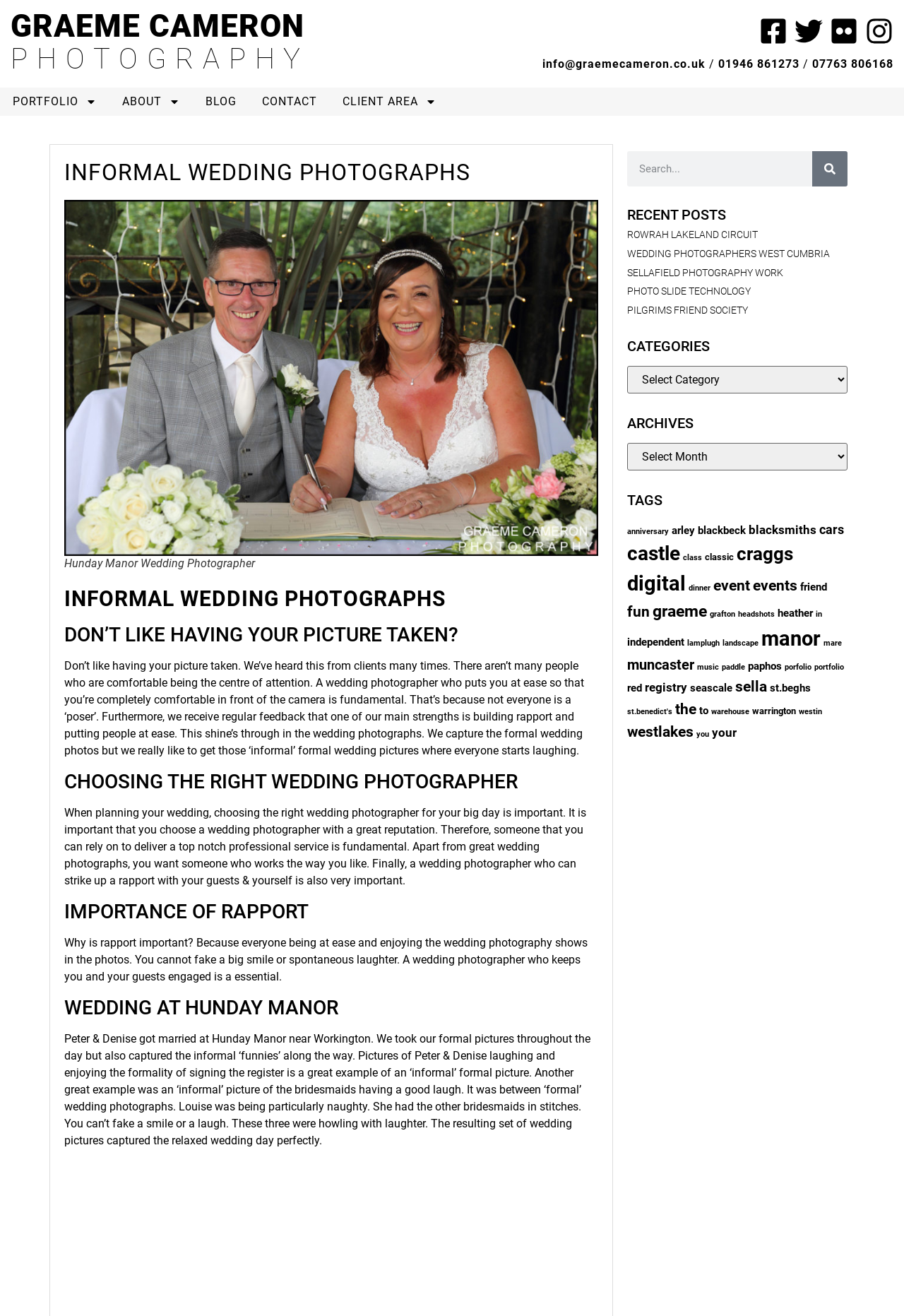Find the bounding box coordinates of the clickable area that will achieve the following instruction: "View the portfolio".

[0.0, 0.067, 0.121, 0.088]